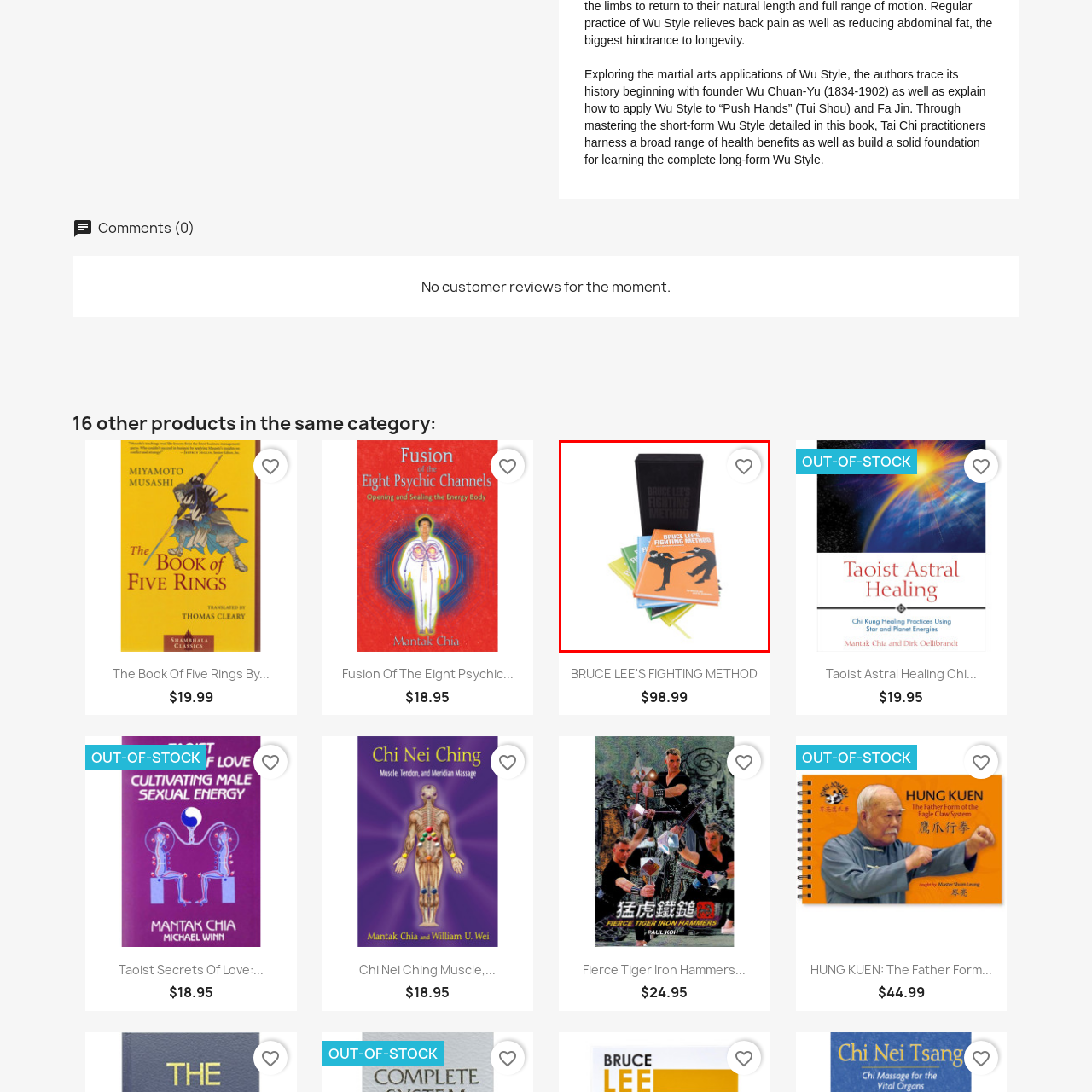Refer to the image encased in the red bounding box and answer the subsequent question with a single word or phrase:
What is the price of the boxed collection?

$98.99